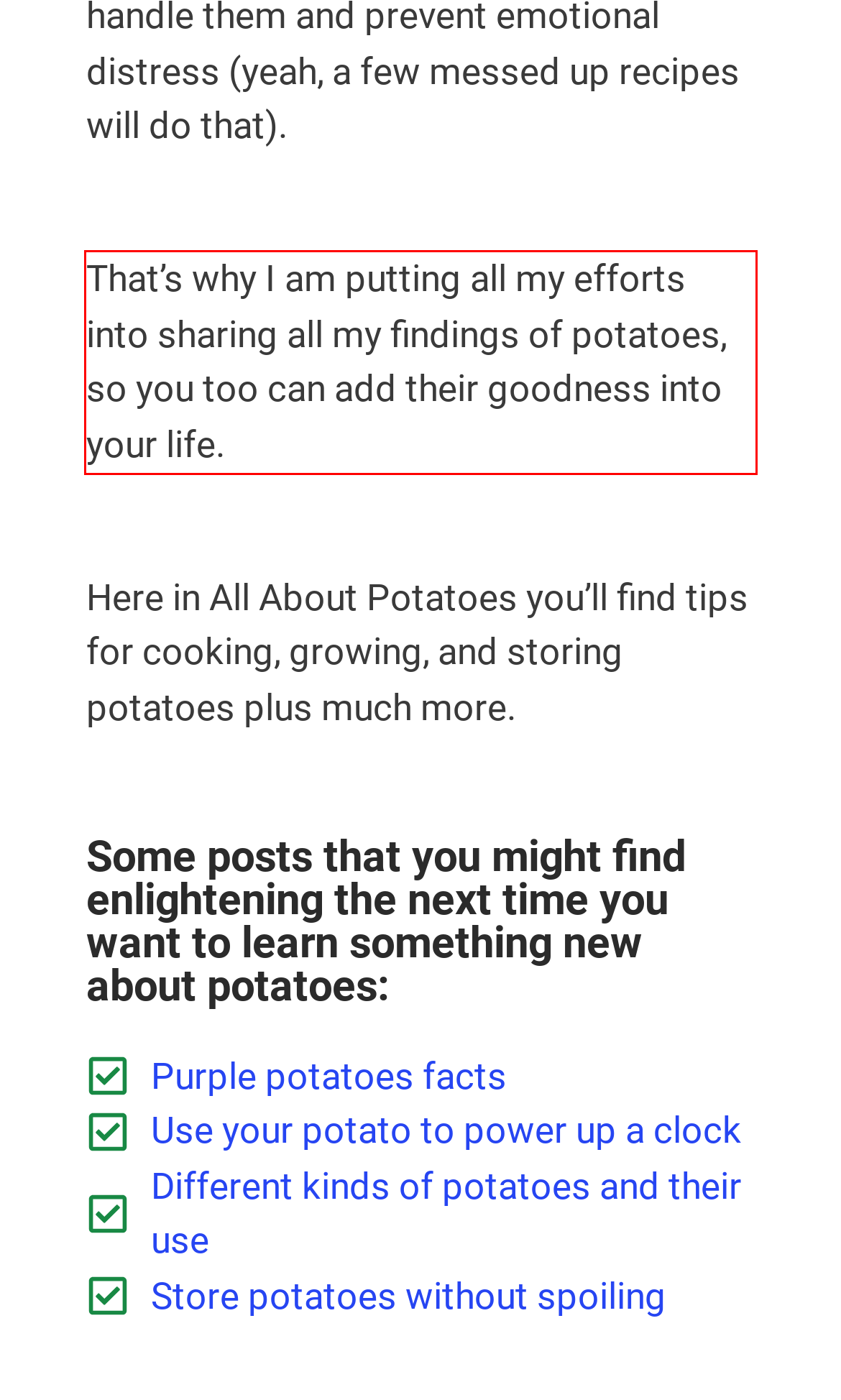Observe the screenshot of the webpage, locate the red bounding box, and extract the text content within it.

That’s why I am putting all my efforts into sharing all my findings of potatoes, so you too can add their goodness into your life.